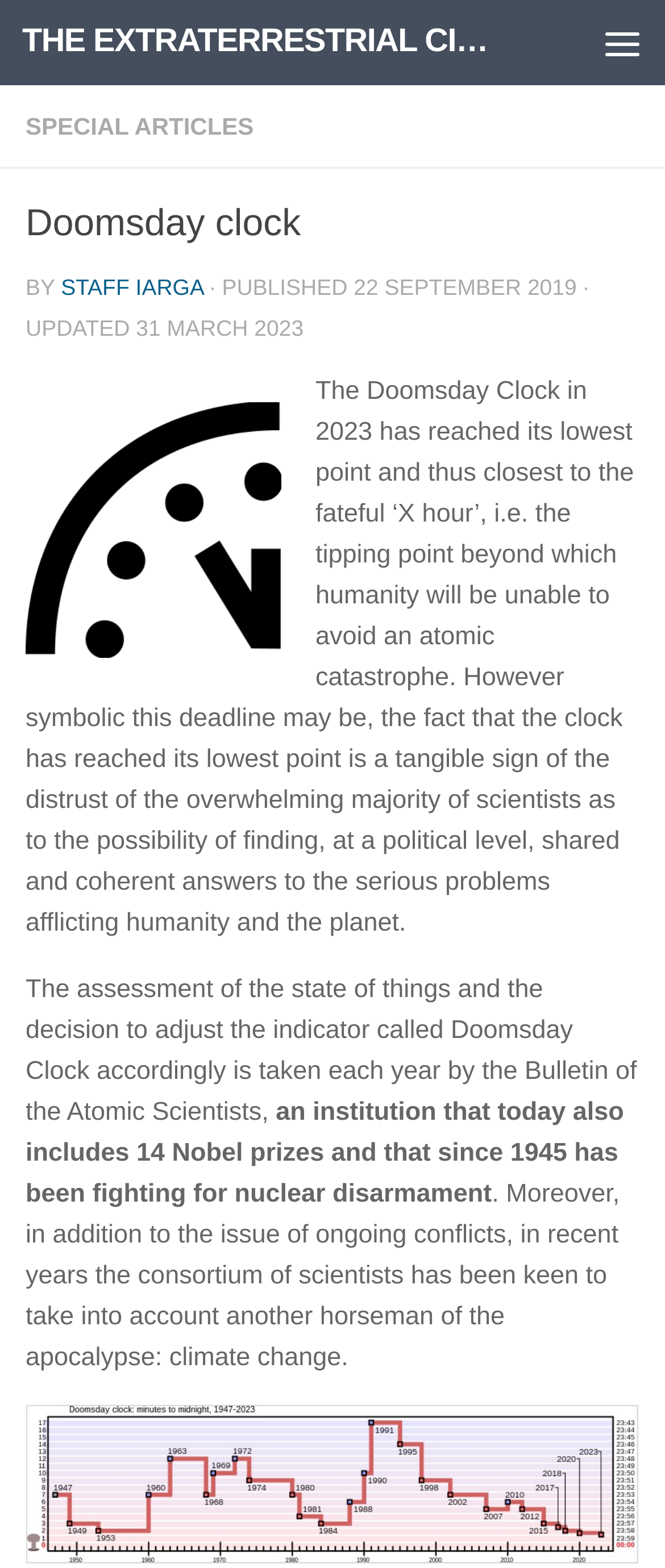Please answer the following question using a single word or phrase: 
What is the Doomsday Clock's current status?

Lowest point